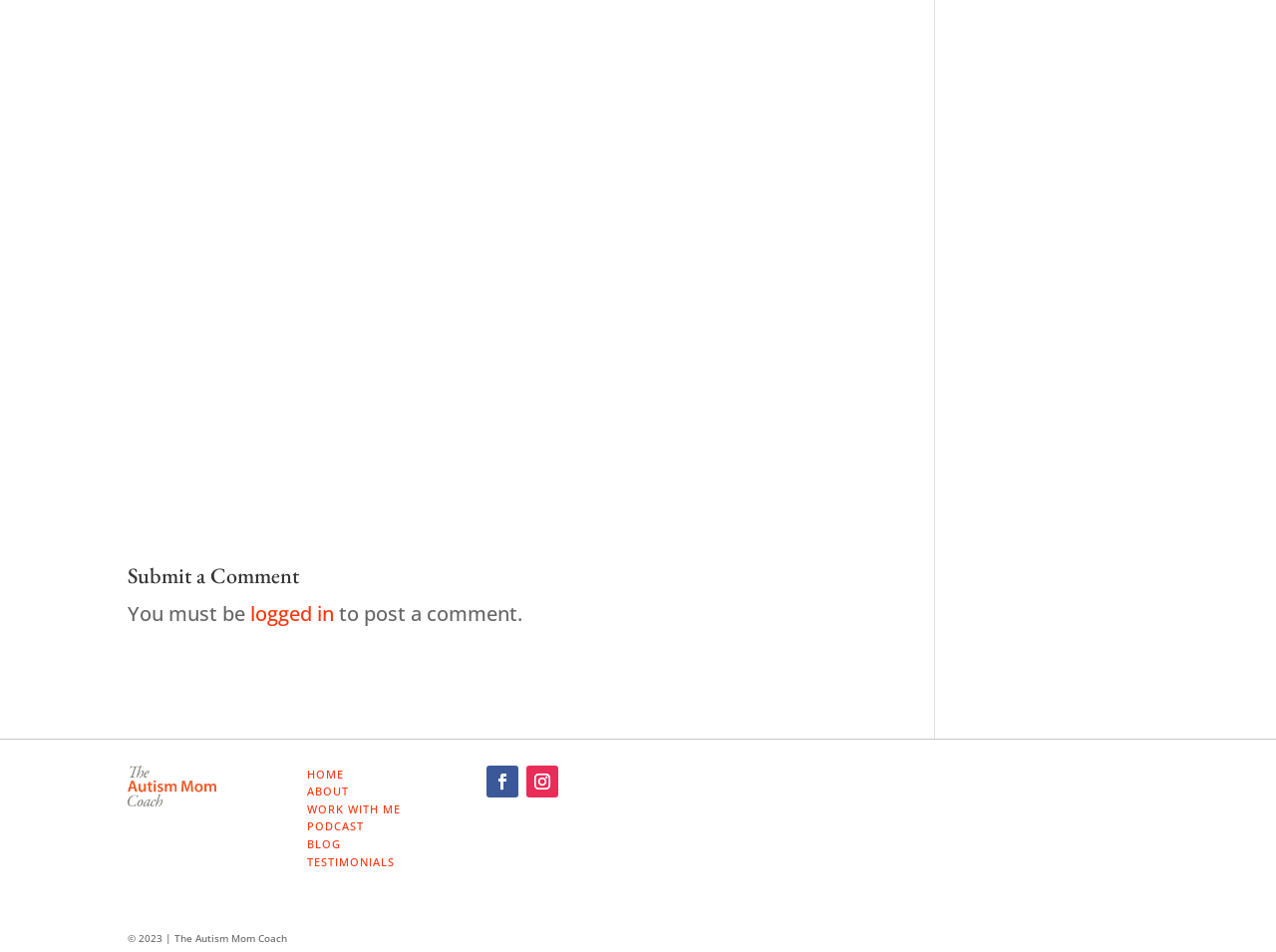Indicate the bounding box coordinates of the element that must be clicked to execute the instruction: "Click the 'logged in' link". The coordinates should be given as four float numbers between 0 and 1, i.e., [left, top, right, bottom].

[0.196, 0.63, 0.262, 0.659]